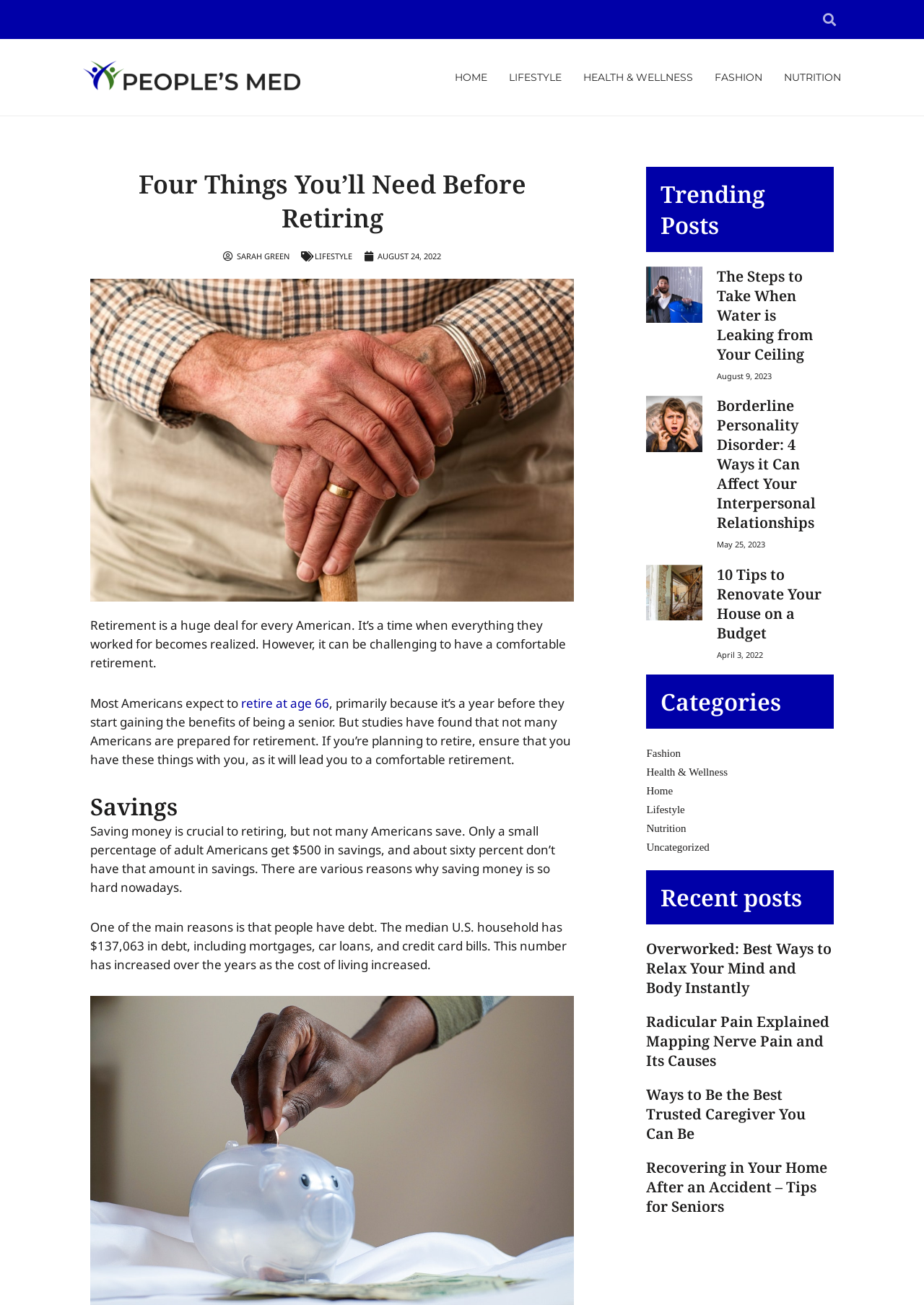Locate the bounding box coordinates of the clickable region necessary to complete the following instruction: "Read the article about retirement". Provide the coordinates in the format of four float numbers between 0 and 1, i.e., [left, top, right, bottom].

[0.098, 0.473, 0.612, 0.514]